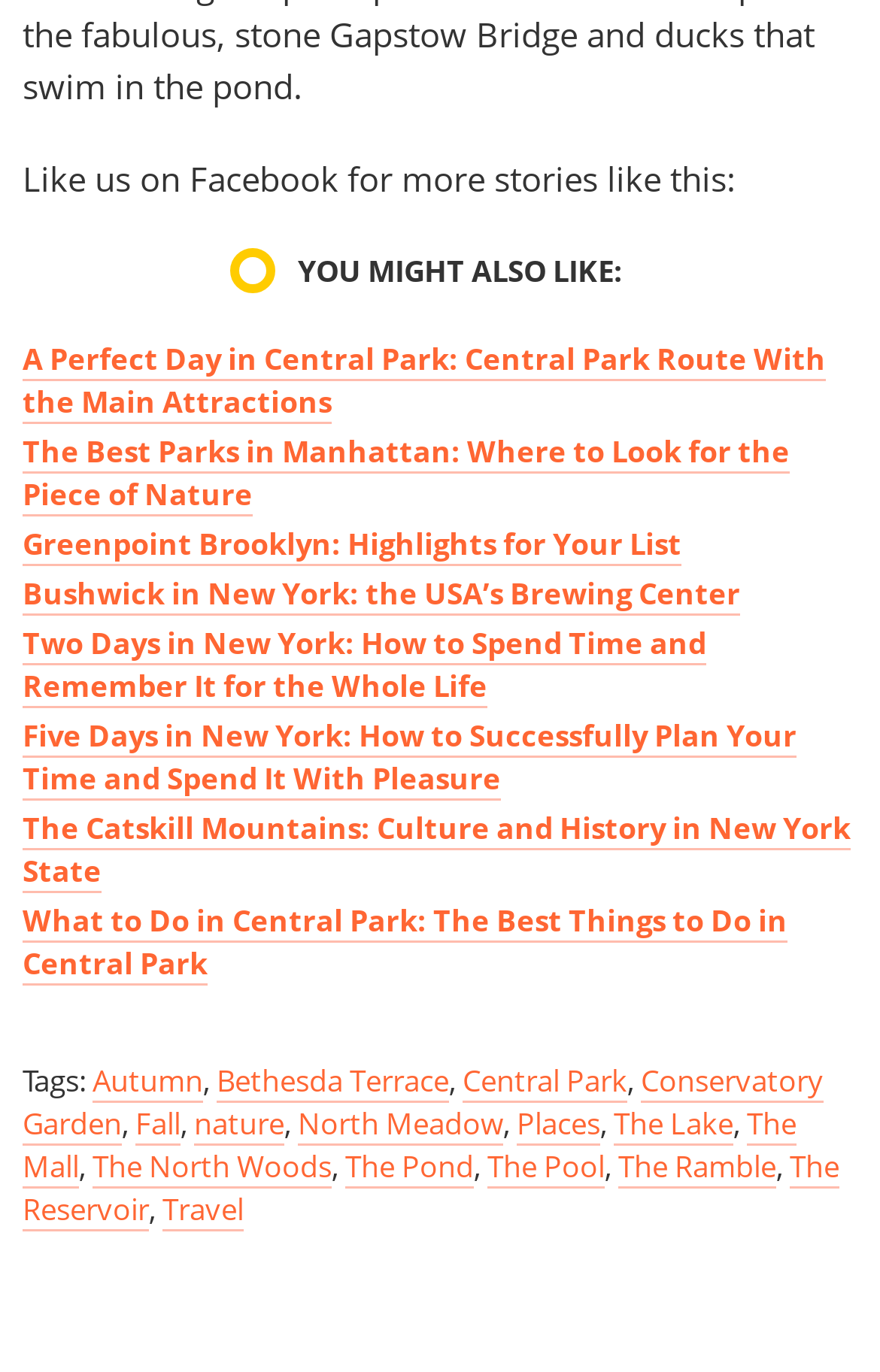Determine the bounding box coordinates of the element that should be clicked to execute the following command: "Read about A Perfect Day in Central Park".

[0.026, 0.246, 0.938, 0.309]